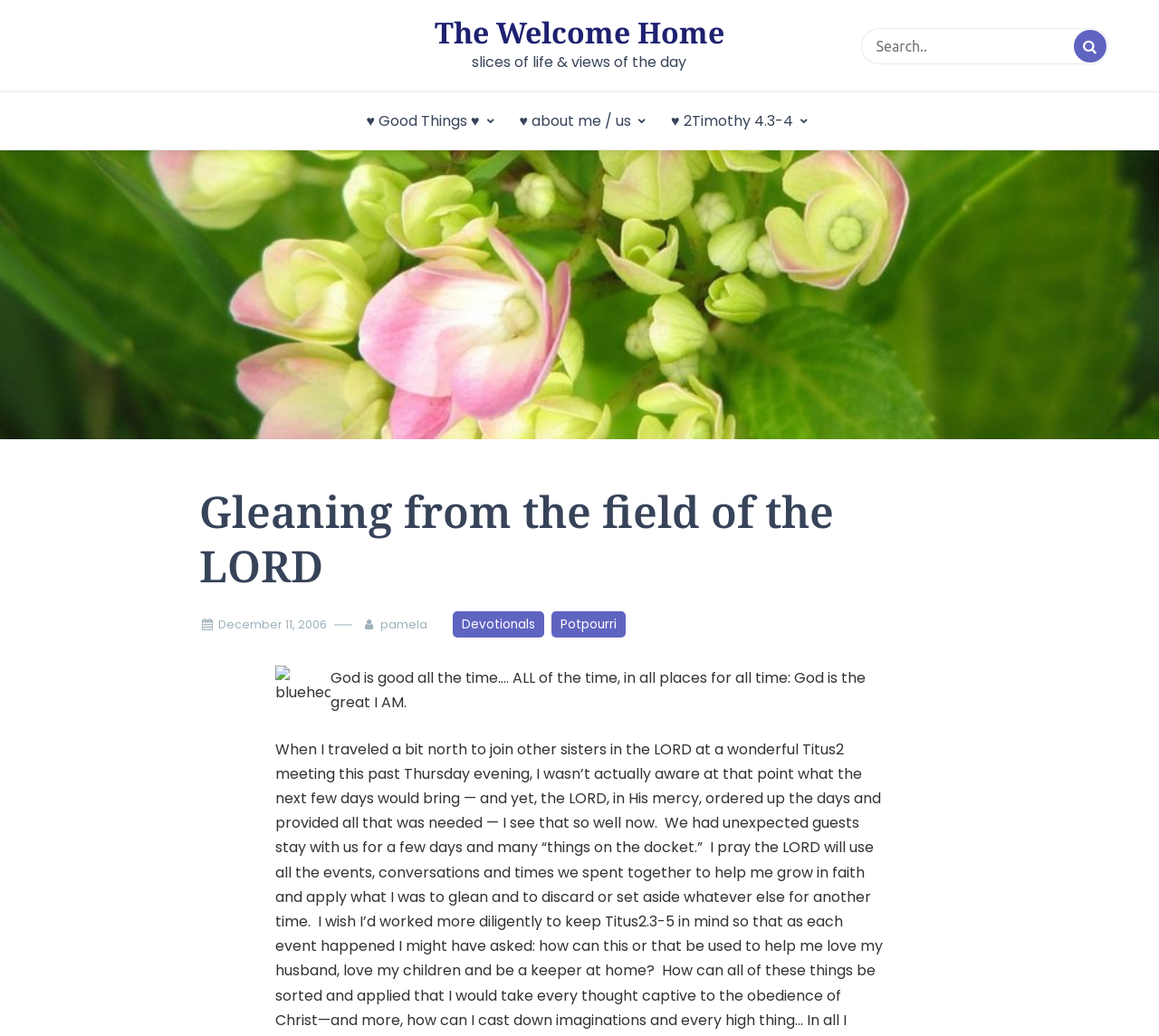Determine the coordinates of the bounding box for the clickable area needed to execute this instruction: "go to about me/us page".

[0.432, 0.098, 0.56, 0.136]